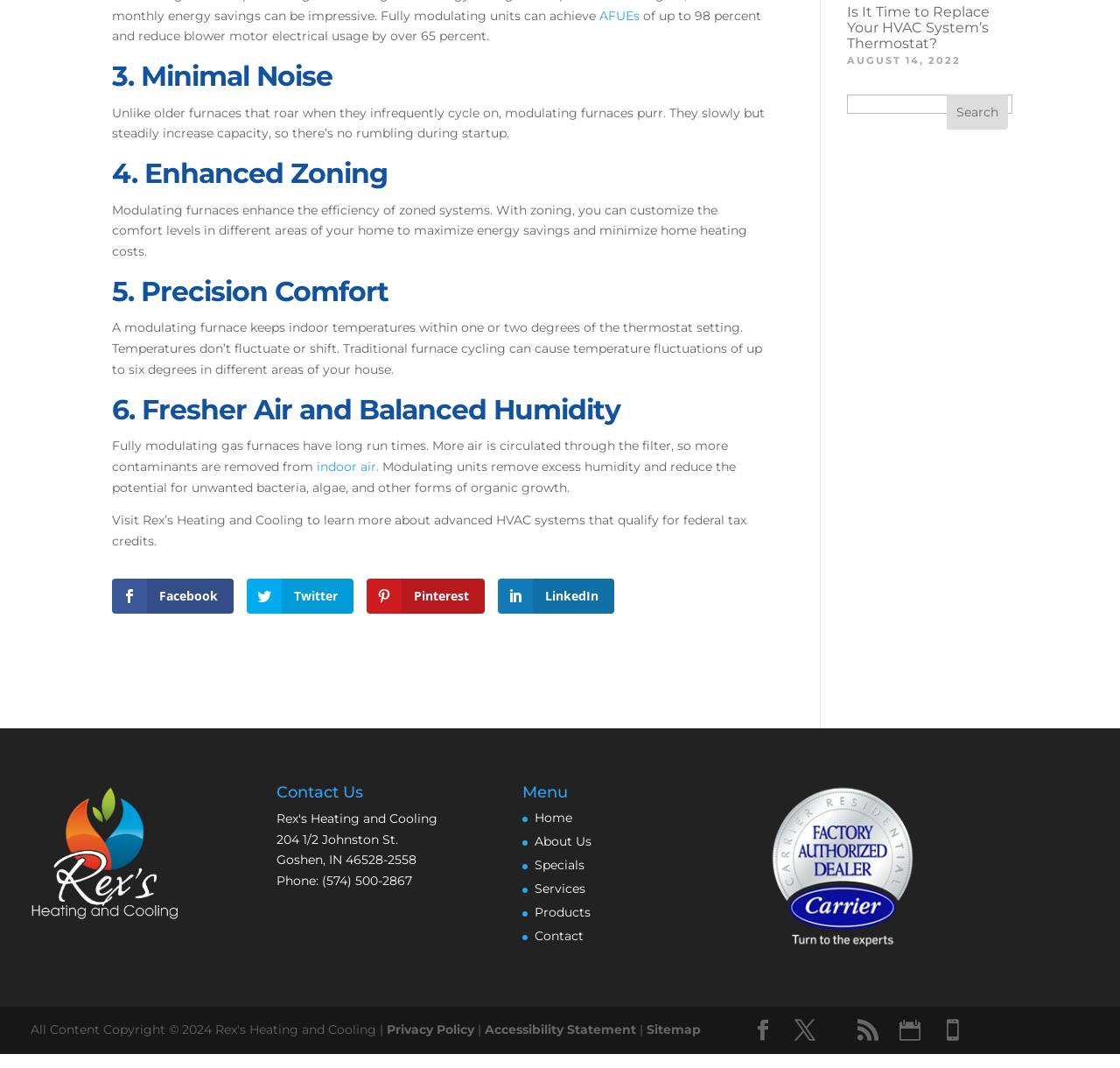Locate the bounding box coordinates of the element I should click to achieve the following instruction: "Click on the HOME link".

None